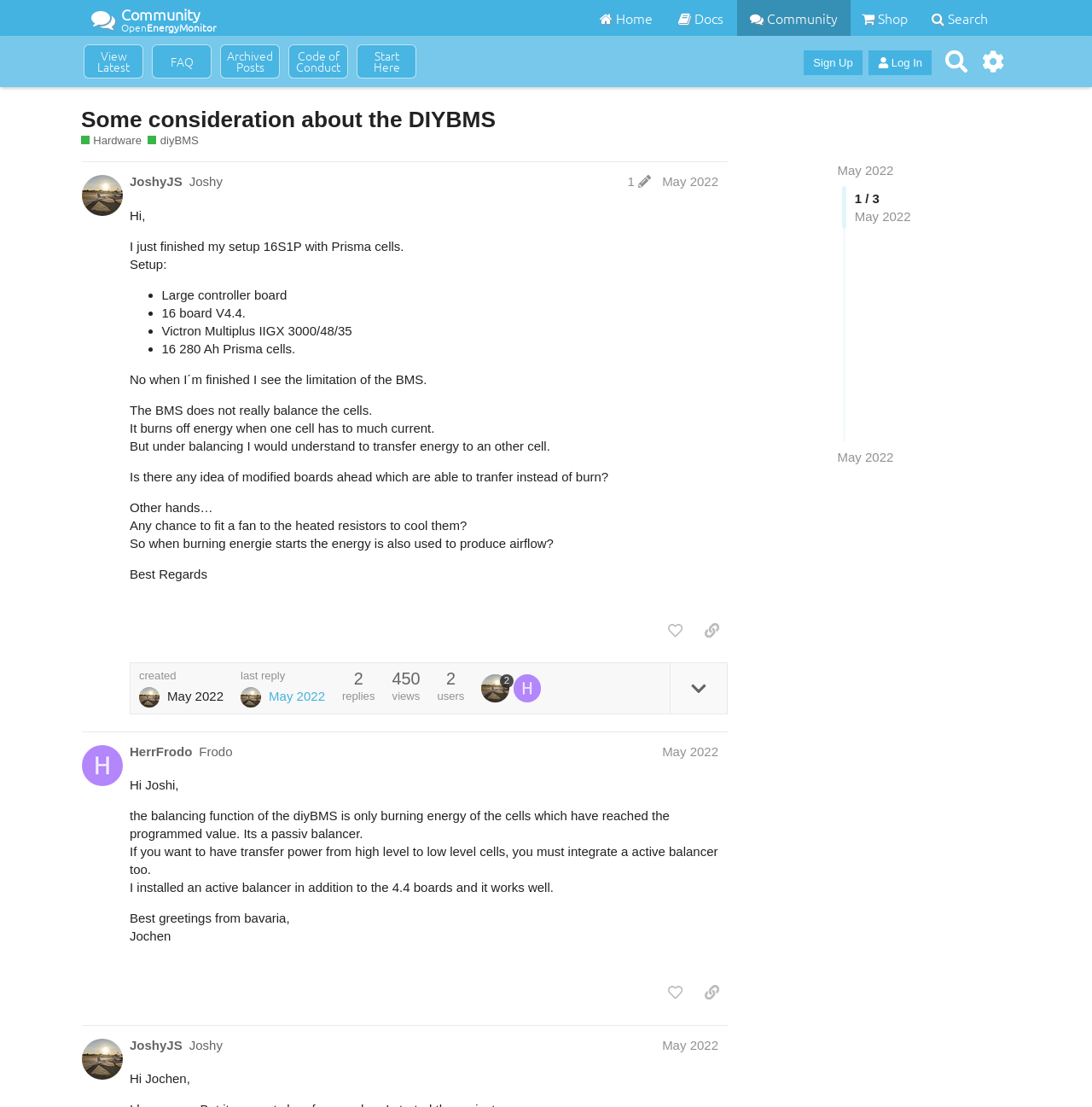Write a detailed summary of the webpage.

This webpage is a forum discussion page on the OpenEnergyMonitor community website. At the top, there is a navigation menu with links to the homepage, documentation, community forum, and online store. Below the navigation menu, there is a header section with links to view latest posts, FAQ, archived posts, code of conduct, and start here. On the right side of the header section, there are buttons to sign up, log in, and search.

The main content of the page is a discussion thread with two posts. The first post is from a user named JoshyJS, who shares their experience with a DIY battery management system (BMS) and asks for ideas on modifying the board to transfer energy instead of burning it off. The post includes a list of components used in the setup, including a large controller board, Victron Multiplus IIGX 3000/48/35, and 16 280 Ah Prisma cells. The user also asks about the possibility of fitting a fan to cool the heated resistors.

Below the first post, there are buttons to like the post, copy a link to the post, and reply to the post. There is also information about when the post was created and how many views and replies it has received.

The second post is from a user named HerrFrodo, but the content of this post is not provided in the accessibility tree. This post also has buttons to like, copy a link, and reply, as well as information about when it was created and how many views and replies it has received.

On the right side of the page, there is a section showing the number of replies, views, and users participating in the discussion thread. There are also links to navigate to the next page of the thread.